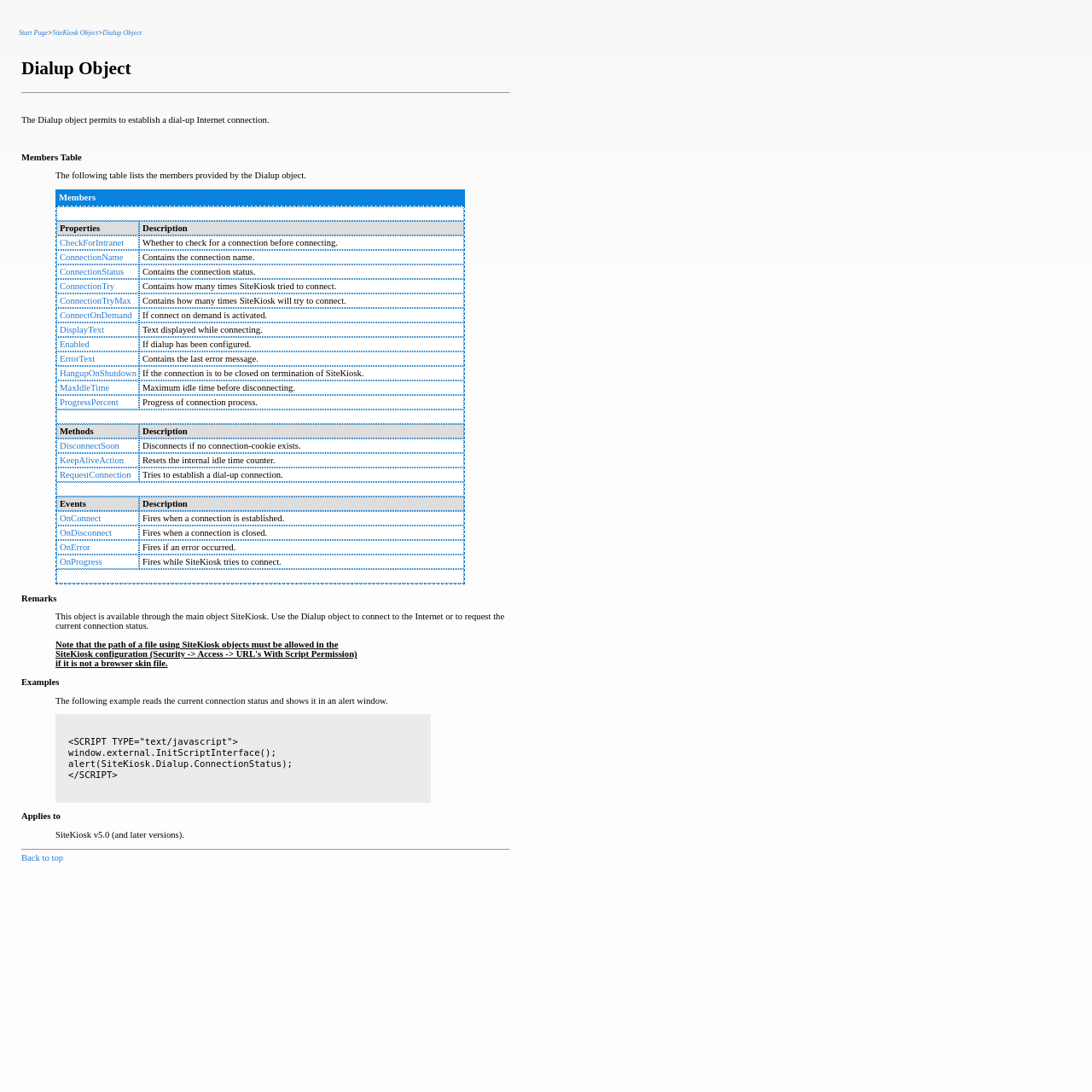Identify the bounding box coordinates for the element you need to click to achieve the following task: "Click Dialup Object". The coordinates must be four float values ranging from 0 to 1, formatted as [left, top, right, bottom].

[0.094, 0.027, 0.13, 0.034]